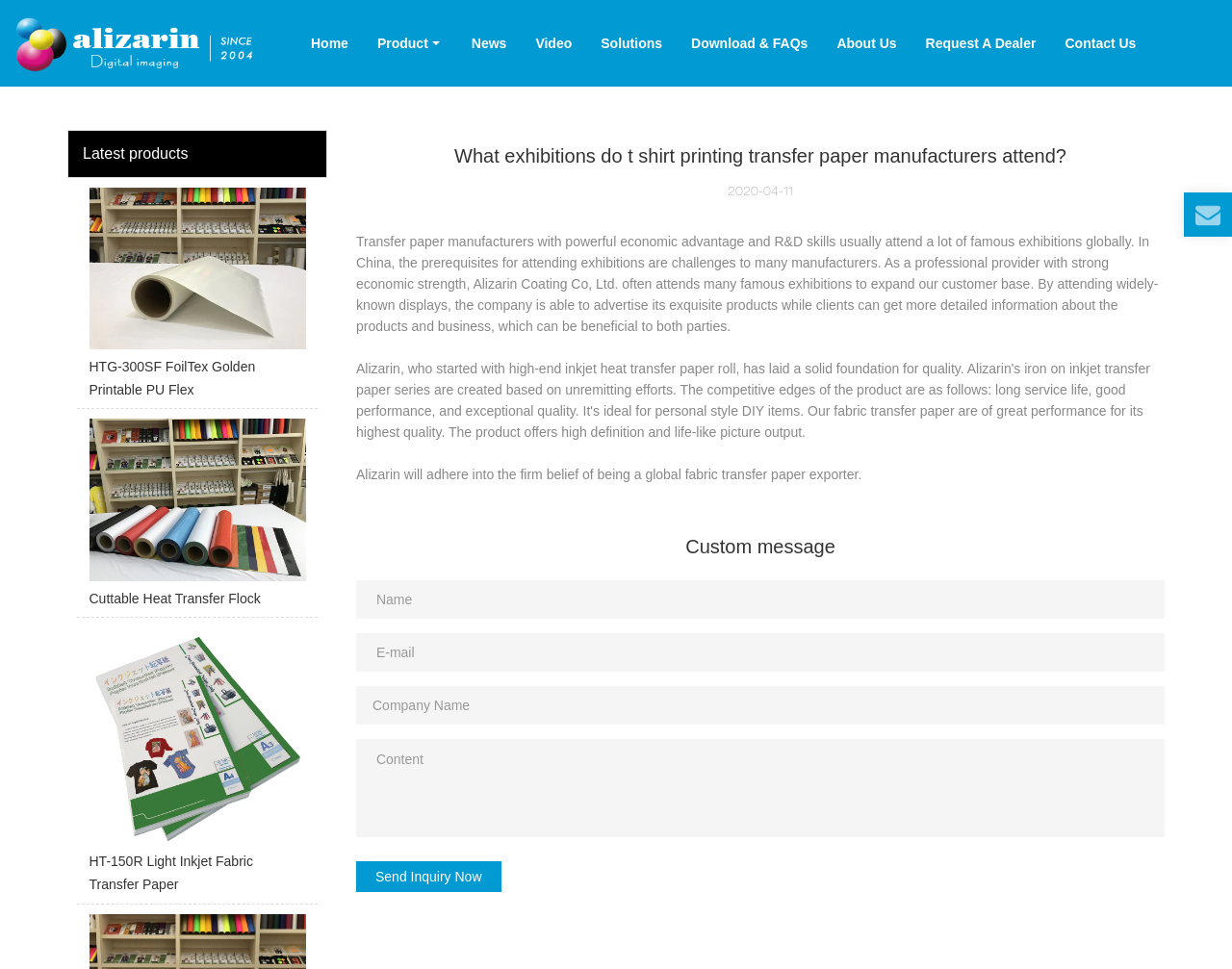What is the benefit of attending exhibitions for the company?
Please utilize the information in the image to give a detailed response to the question.

I found a paragraph on the webpage that explains the benefits of attending exhibitions for the company. According to the text, by attending exhibitions, the company can advertise its products and clients can get more detailed information about the products and business, which can be beneficial to both parties.